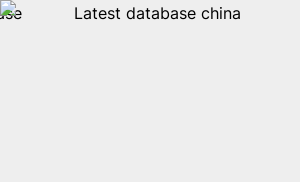With reference to the screenshot, provide a detailed response to the question below:
What is the image aligned with?

The image is aligned with a text link, which invites users to explore the database further, suggesting that the image is part of a larger context that promotes the database as a valuable resource for businesses operating in the Chinese market.